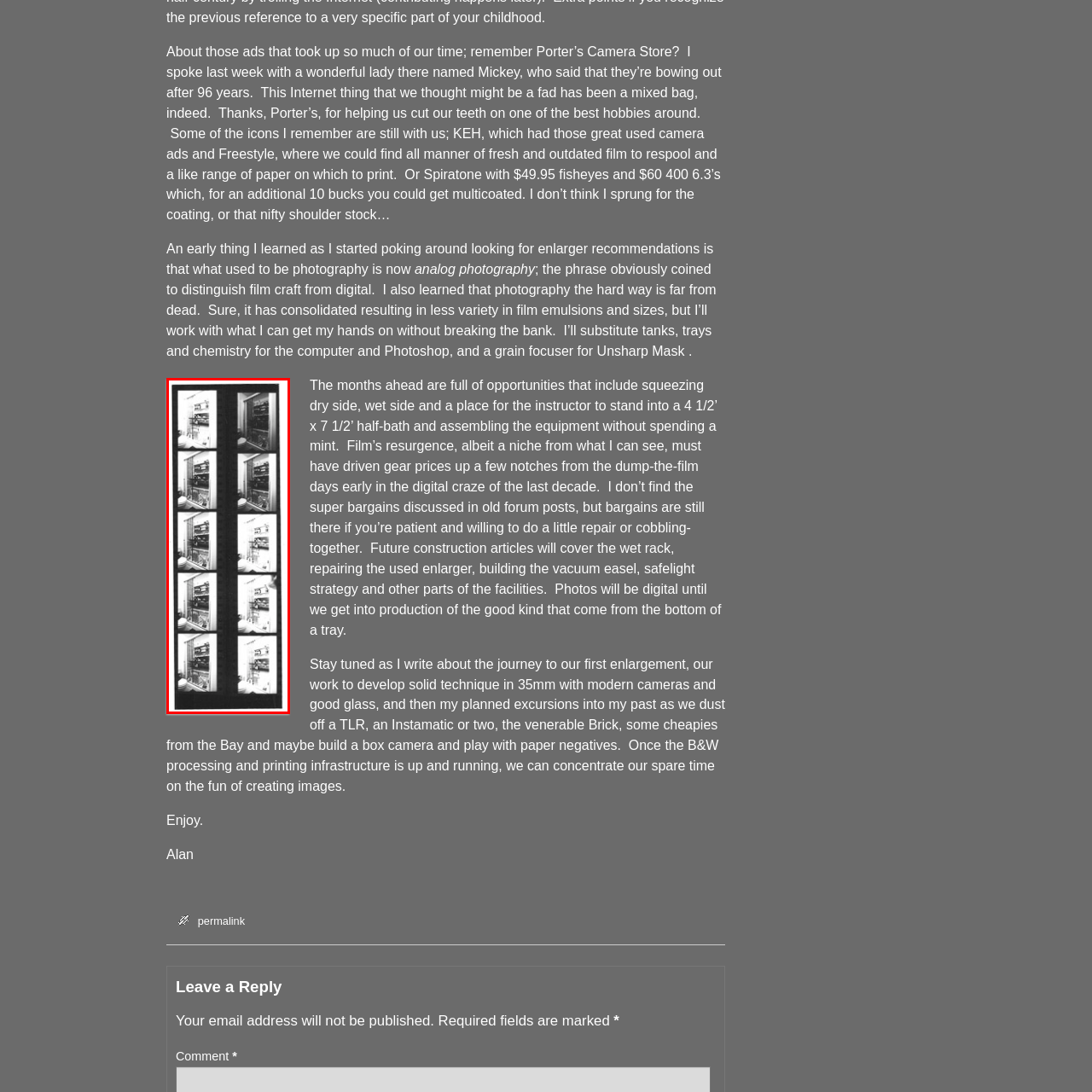Direct your attention to the section outlined in red and answer the following question with a single word or brief phrase: 
What is the likely profession of the person working in the depicted area?

Photographer